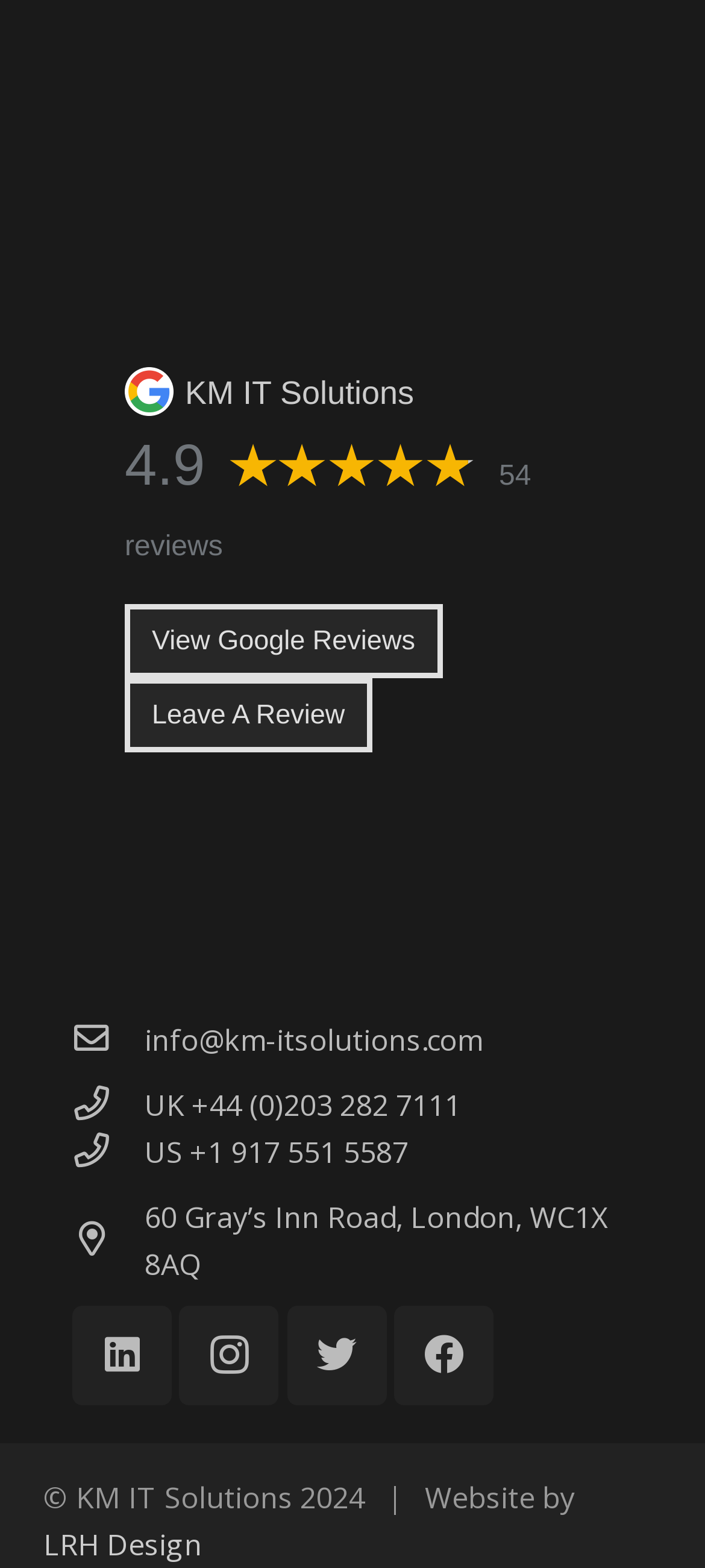Who designed the website of KM IT Solutions?
Carefully analyze the image and provide a thorough answer to the question.

The website designer of KM IT Solutions can be found at the bottom section of the webpage, where it is displayed as 'Website by LRH Design'.